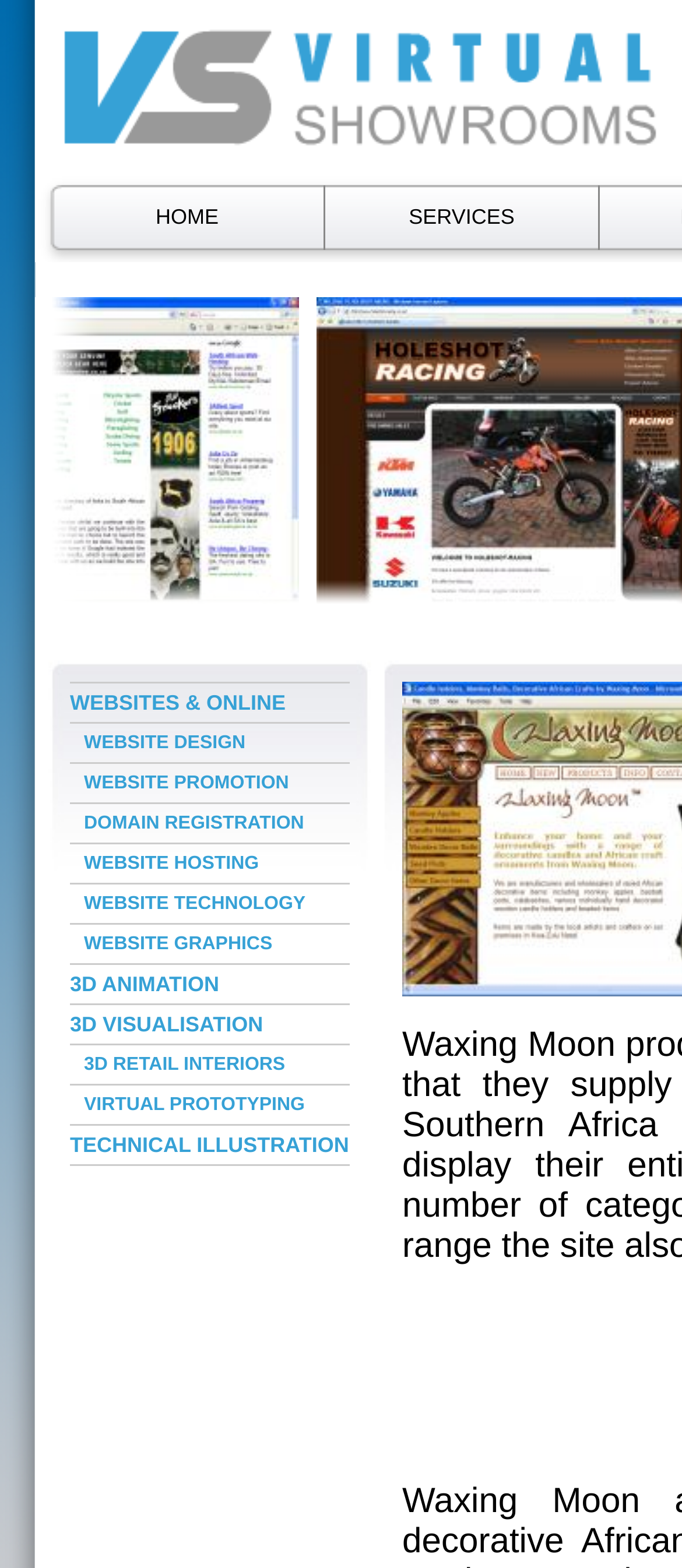Specify the bounding box coordinates of the area to click in order to follow the given instruction: "view services."

[0.477, 0.118, 0.877, 0.159]